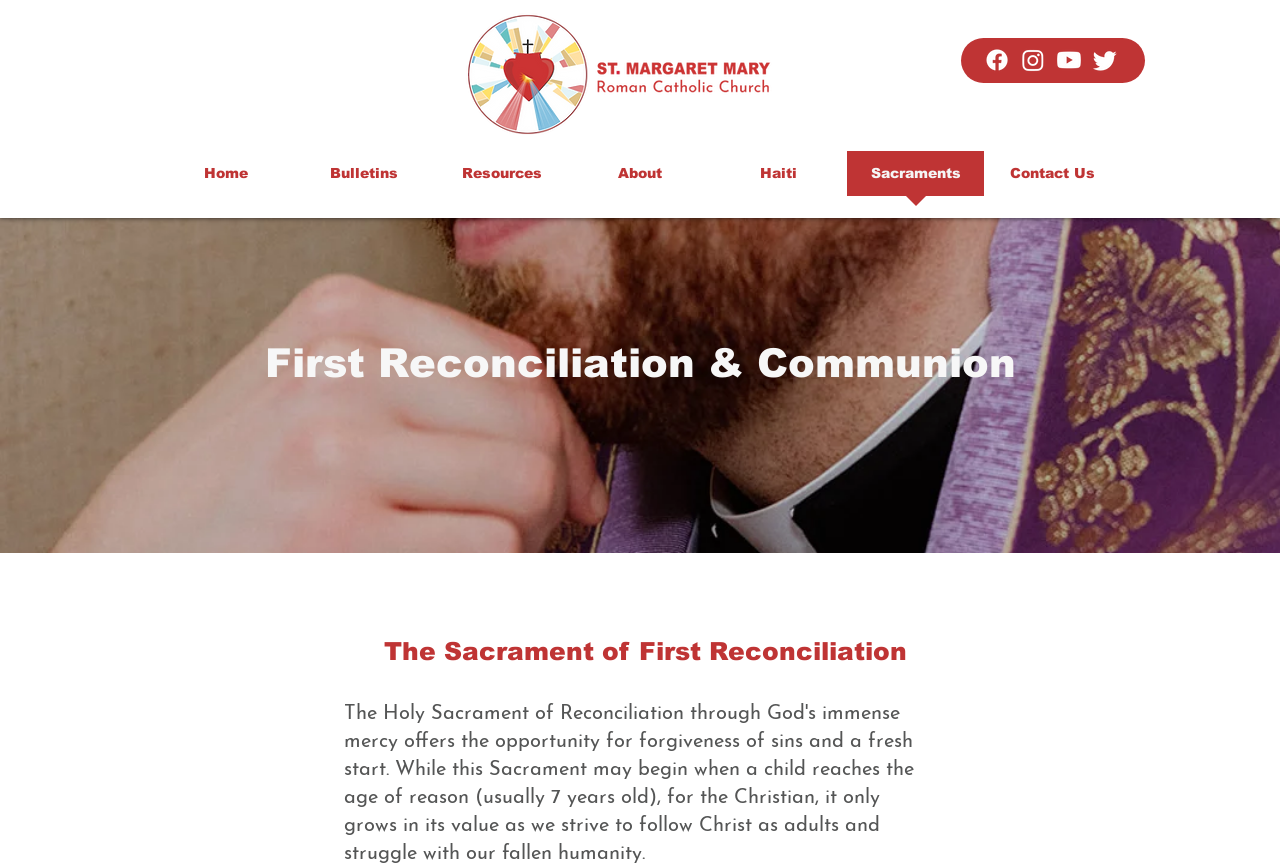From the image, can you give a detailed response to the question below:
How many social media links are there?

I counted the number of links in the 'Social Bar' list, which are Facebook, Instagram, Youtube, and Twitter, and found that there are 4 social media links.